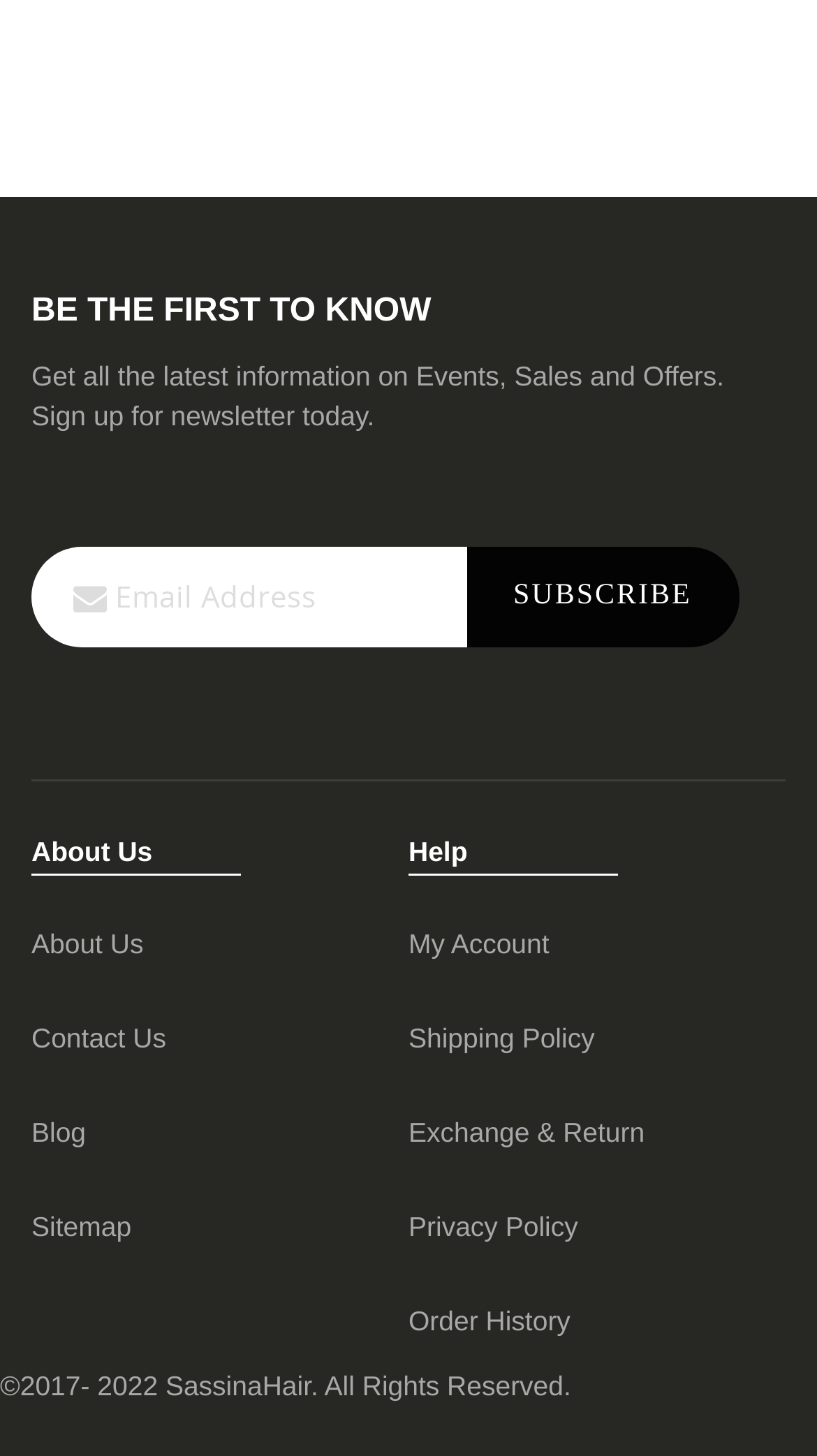How many sections are there at the bottom of the webpage?
Provide an in-depth and detailed explanation in response to the question.

At the bottom of the webpage, there are two sections: the 'About Us' section and the 'Help' section. The 'About Us' section contains links to 'About Us', 'Contact Us', 'Blog', and 'Sitemap', while the 'Help' section contains links to various help topics.